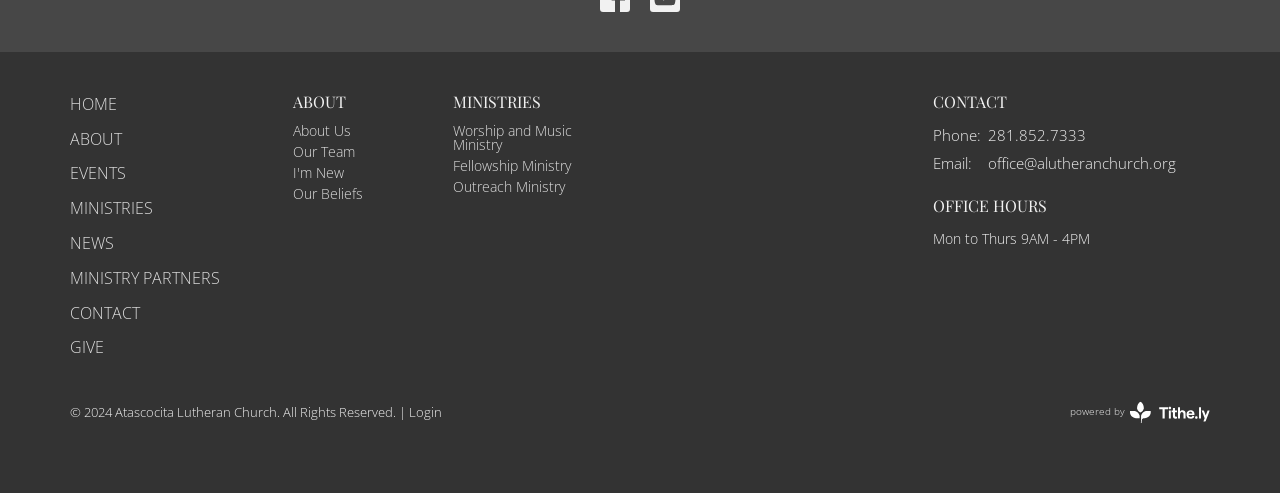What is the copyright year of the church website?
Provide a fully detailed and comprehensive answer to the question.

I found the copyright year by looking at the bottom of the webpage, where it says '© 2024 Atascocita Lutheran Church. All Rights Reserved.'.